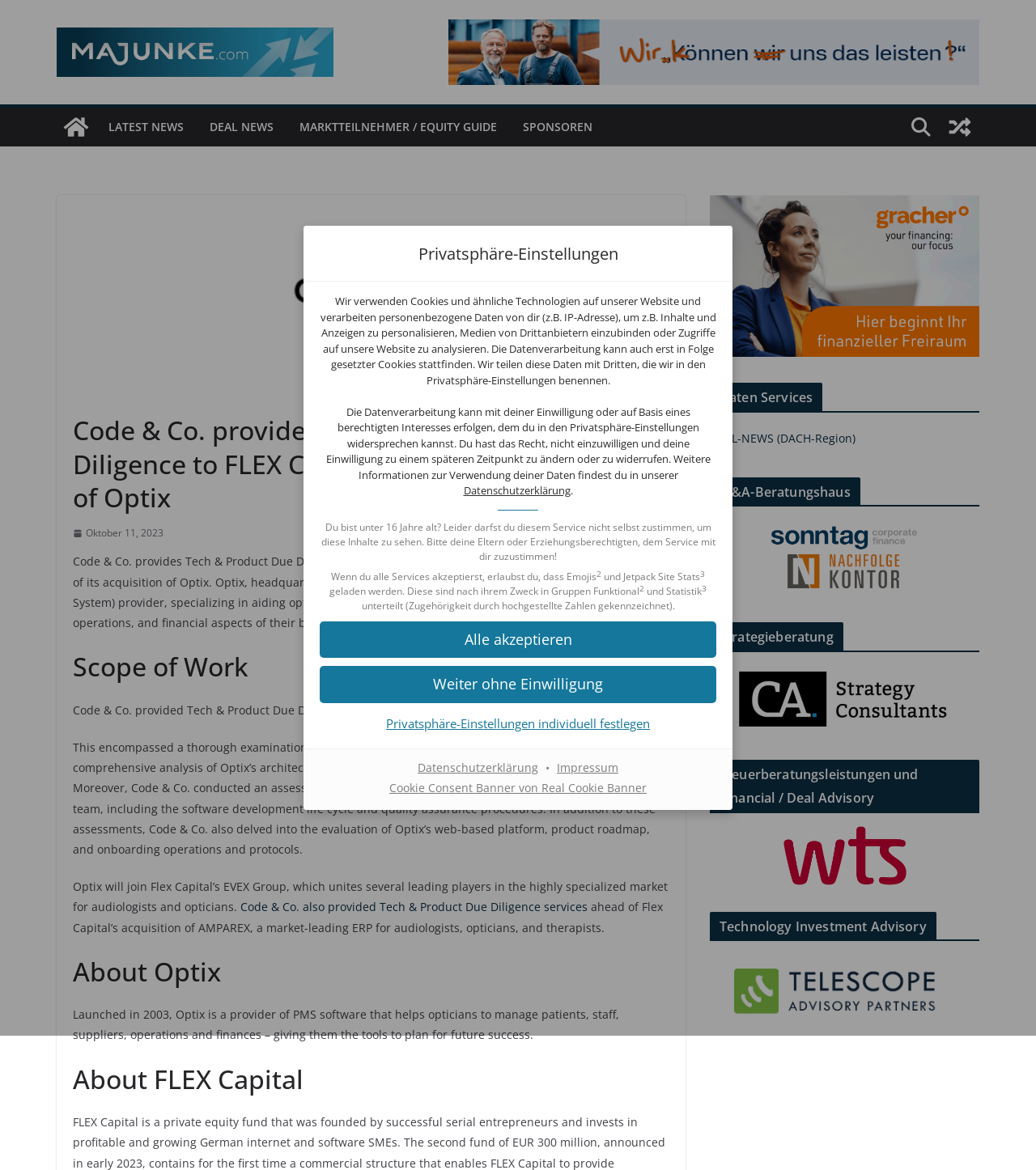Identify the bounding box coordinates necessary to click and complete the given instruction: "view imprint".

[0.534, 0.649, 0.601, 0.662]